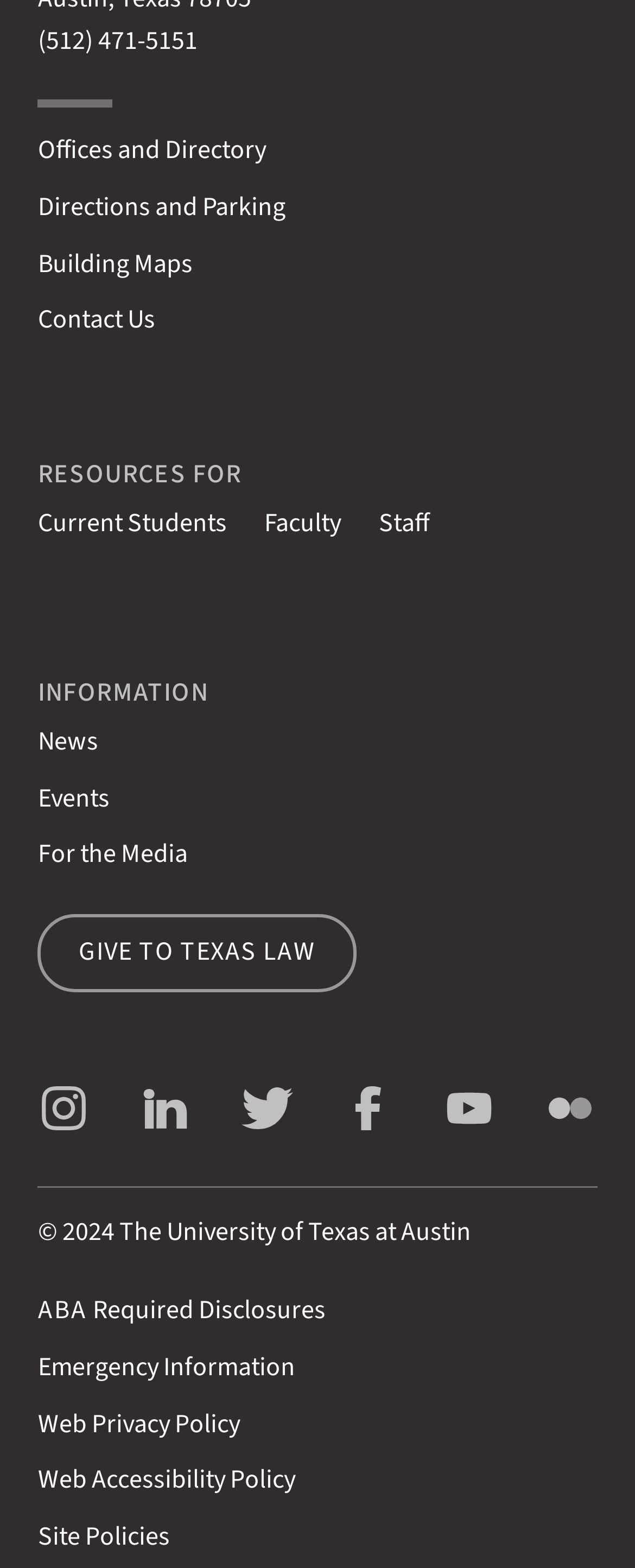Could you specify the bounding box coordinates for the clickable section to complete the following instruction: "Contact us"?

[0.059, 0.193, 0.244, 0.215]